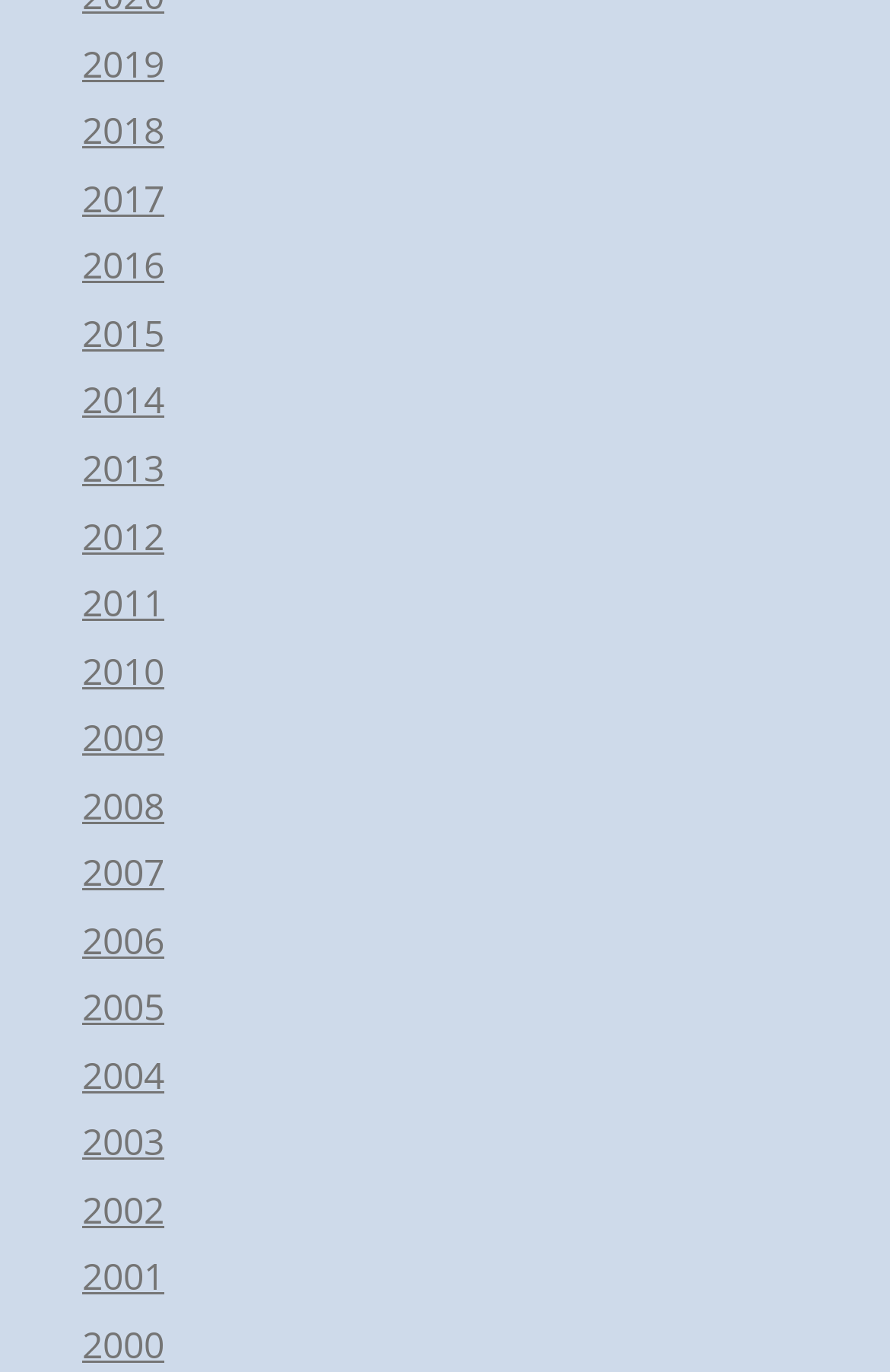Find the bounding box coordinates of the clickable area required to complete the following action: "access 2007".

[0.092, 0.618, 0.185, 0.654]